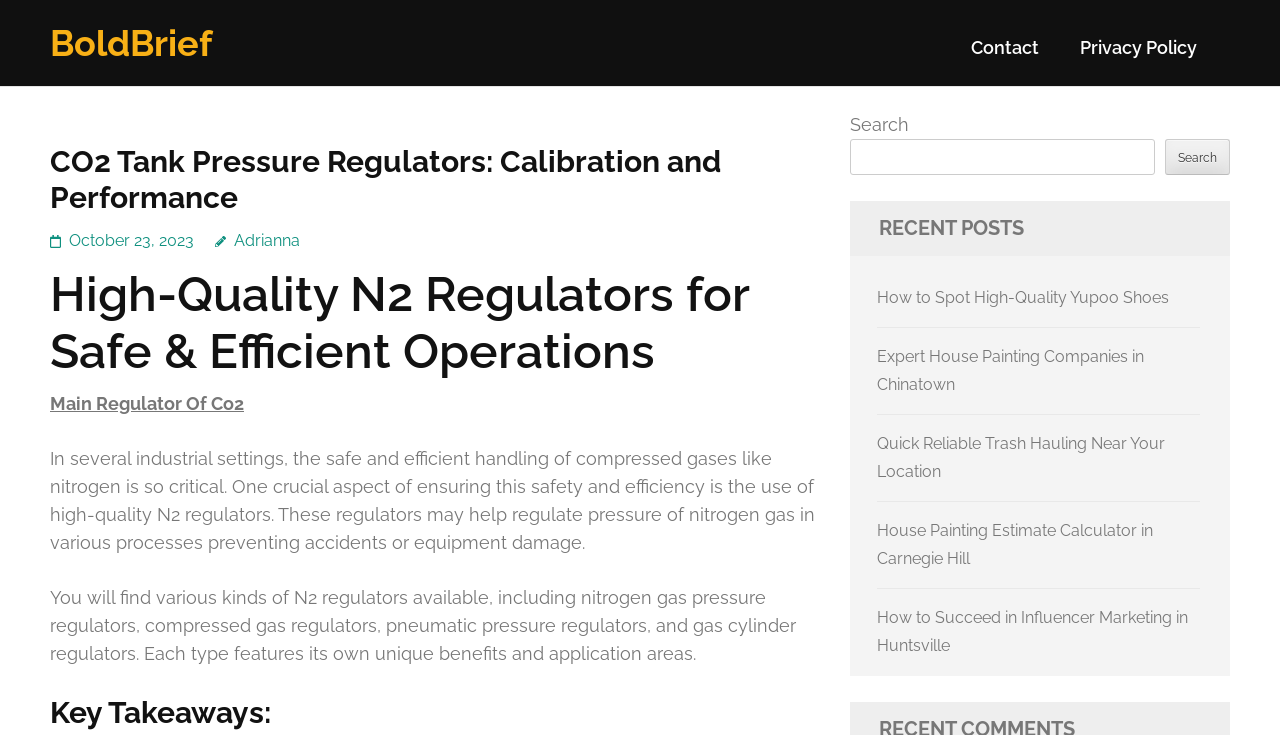What is the purpose of N2 regulators?
Answer the question with a detailed explanation, including all necessary information.

According to the webpage's content, N2 regulators are used to regulate pressure of nitrogen gas in various processes, preventing accidents or equipment damage, which implies that their purpose is to ensure safety and efficiency.